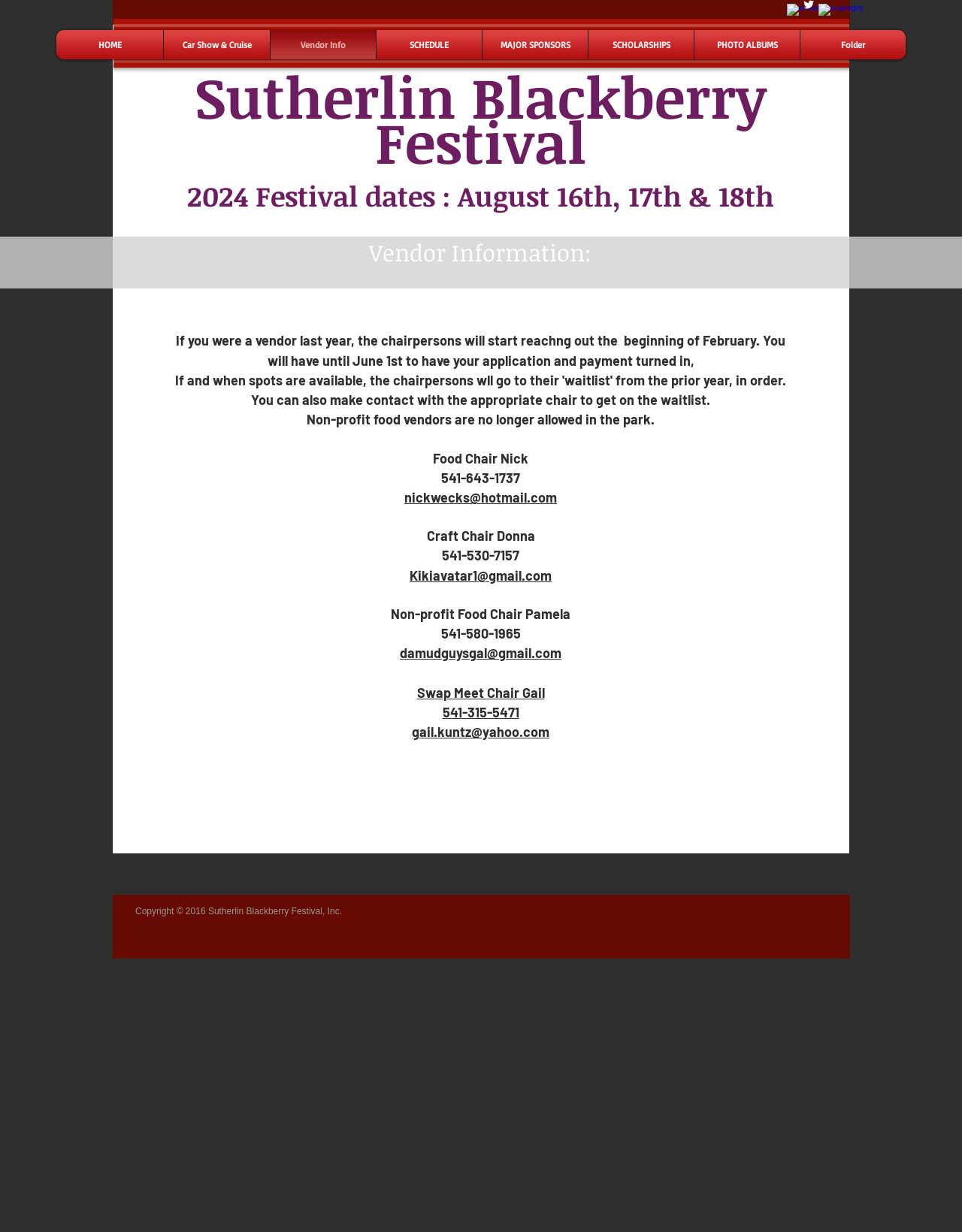Predict the bounding box coordinates of the area that should be clicked to accomplish the following instruction: "View the SCHEDULE". The bounding box coordinates should consist of four float numbers between 0 and 1, i.e., [left, top, right, bottom].

[0.395, 0.024, 0.497, 0.048]